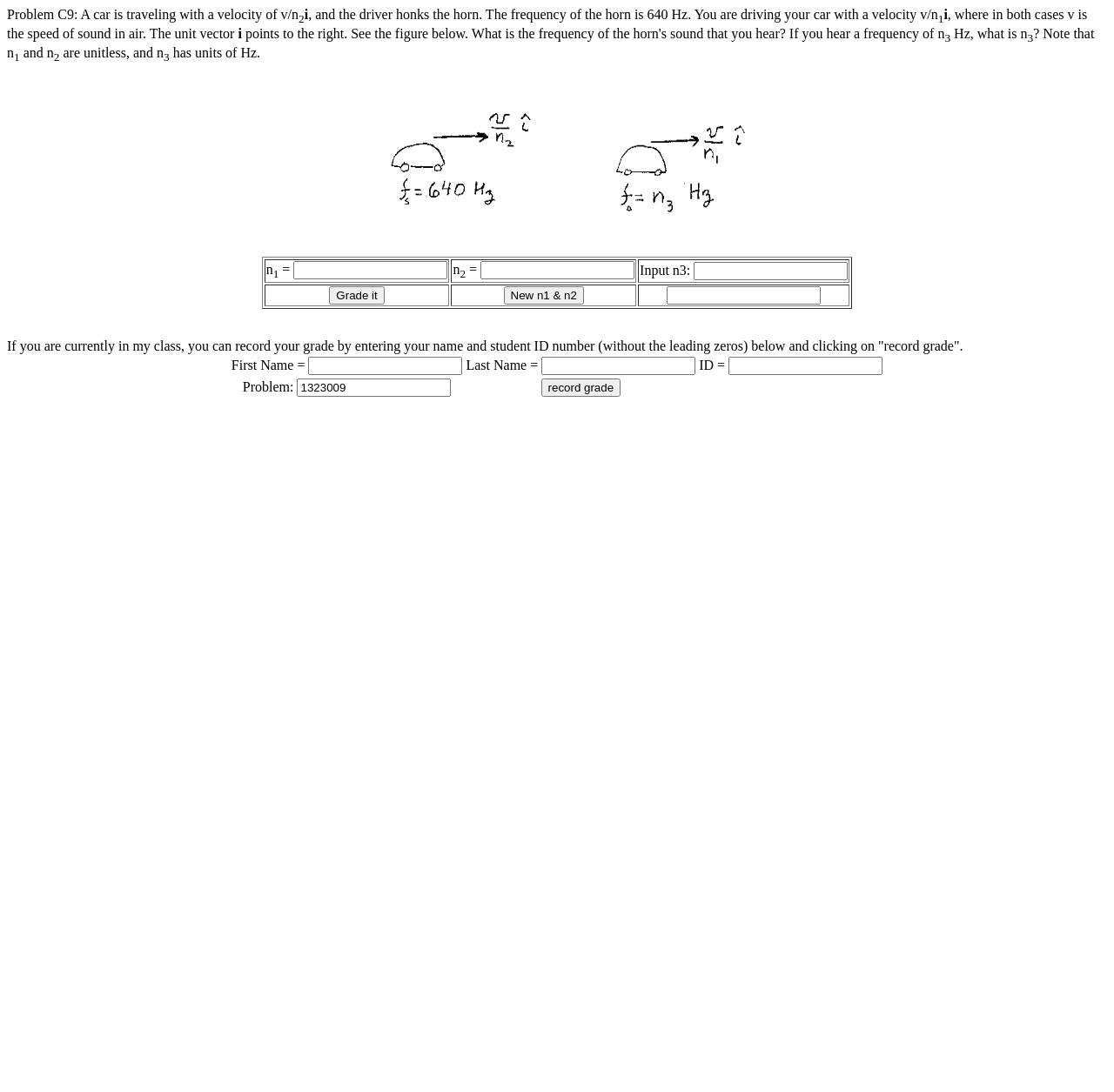Bounding box coordinates are to be given in the format (top-left x, top-left y, bottom-right x, bottom-right y). All values must be floating point numbers between 0 and 1. Provide the bounding box coordinate for the UI element described as: value="record grade"

[0.486, 0.346, 0.557, 0.363]